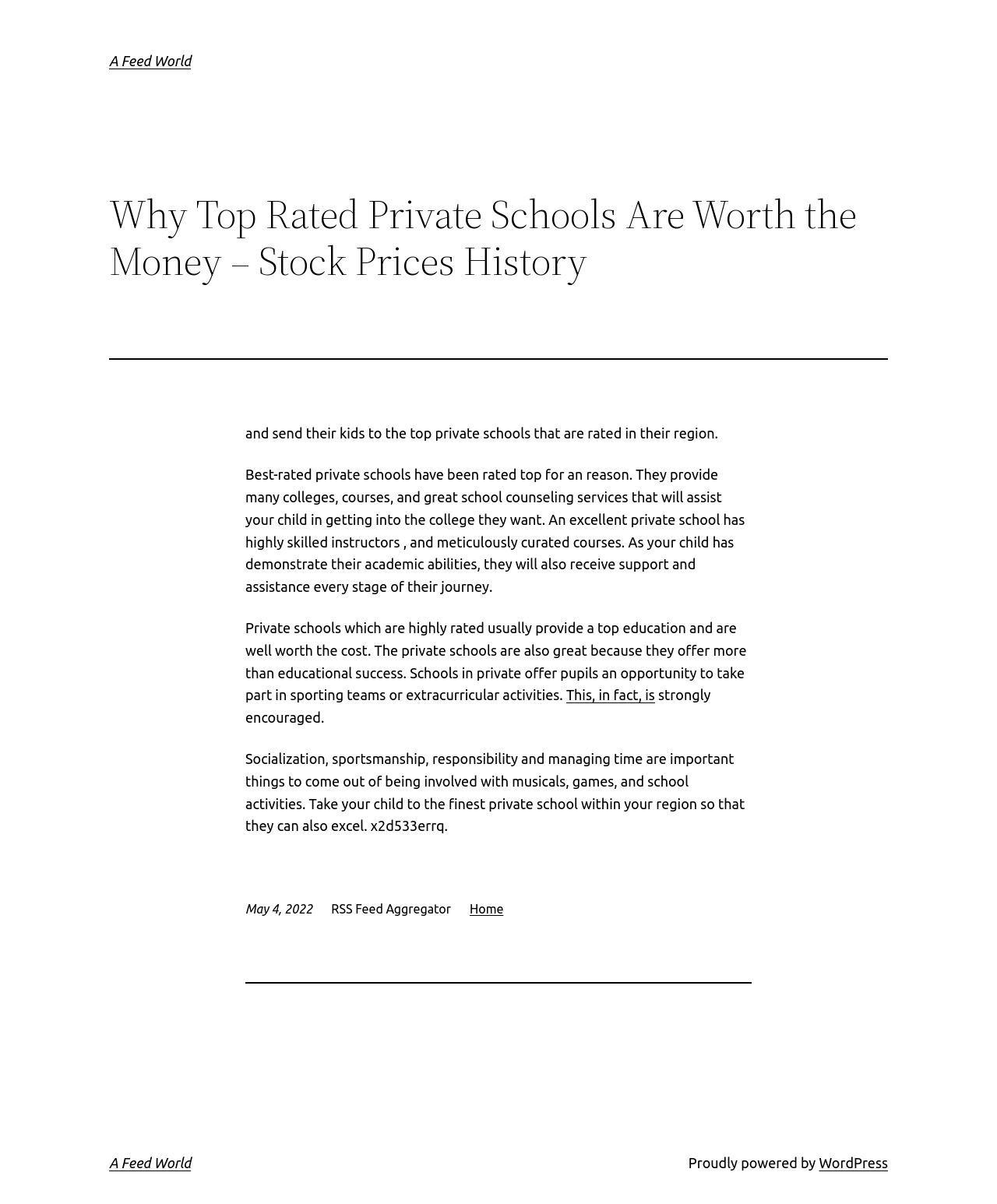What is the date of the webpage's content?
Using the image as a reference, answer the question in detail.

The date of the webpage's content is mentioned at the bottom of the page, which is May 4, 2022.